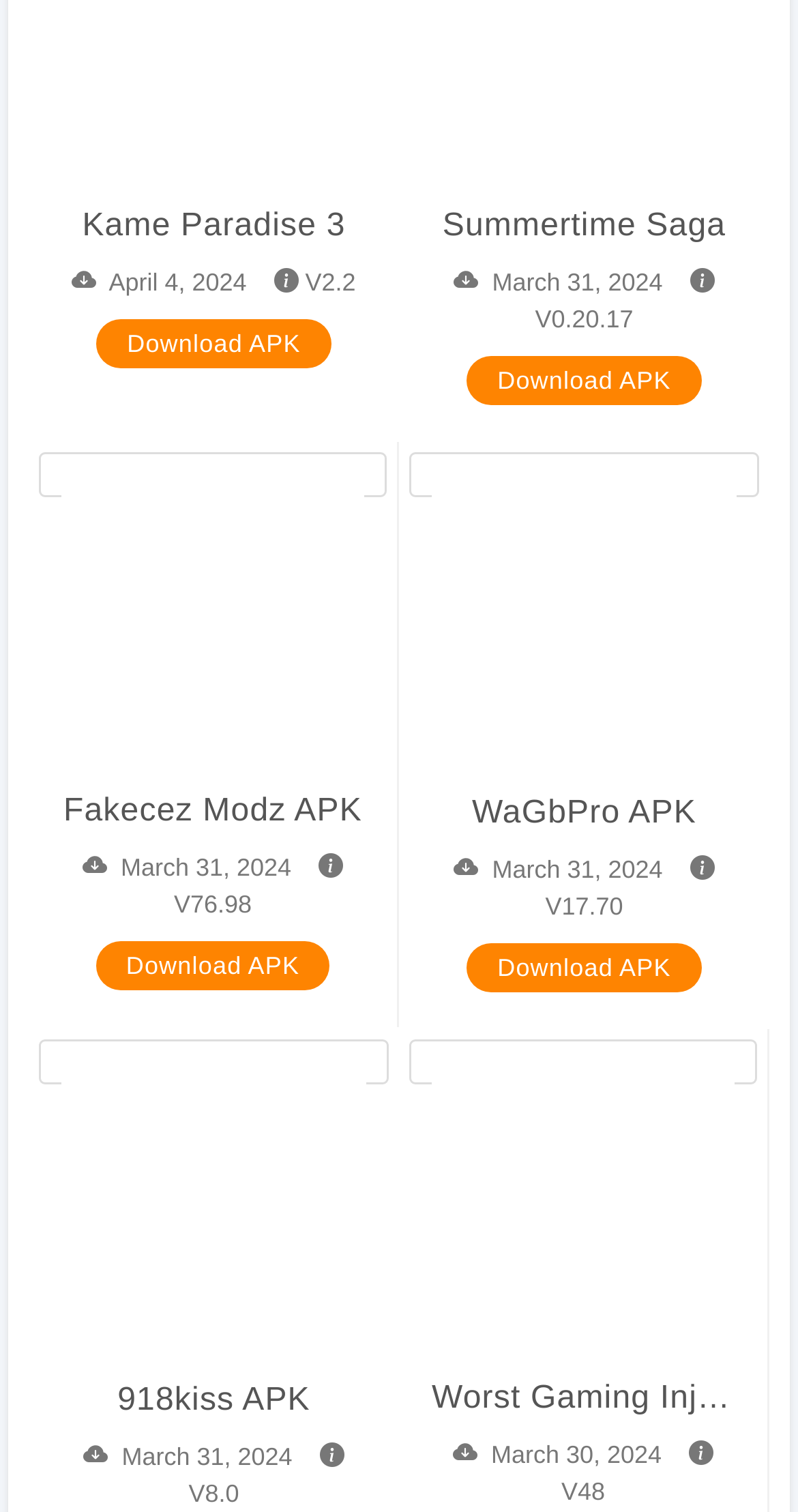Locate the bounding box coordinates of the element to click to perform the following action: 'Download 918kiss APK'. The coordinates should be given as four float values between 0 and 1, in the form of [left, top, right, bottom].

[0.077, 0.91, 0.459, 0.943]